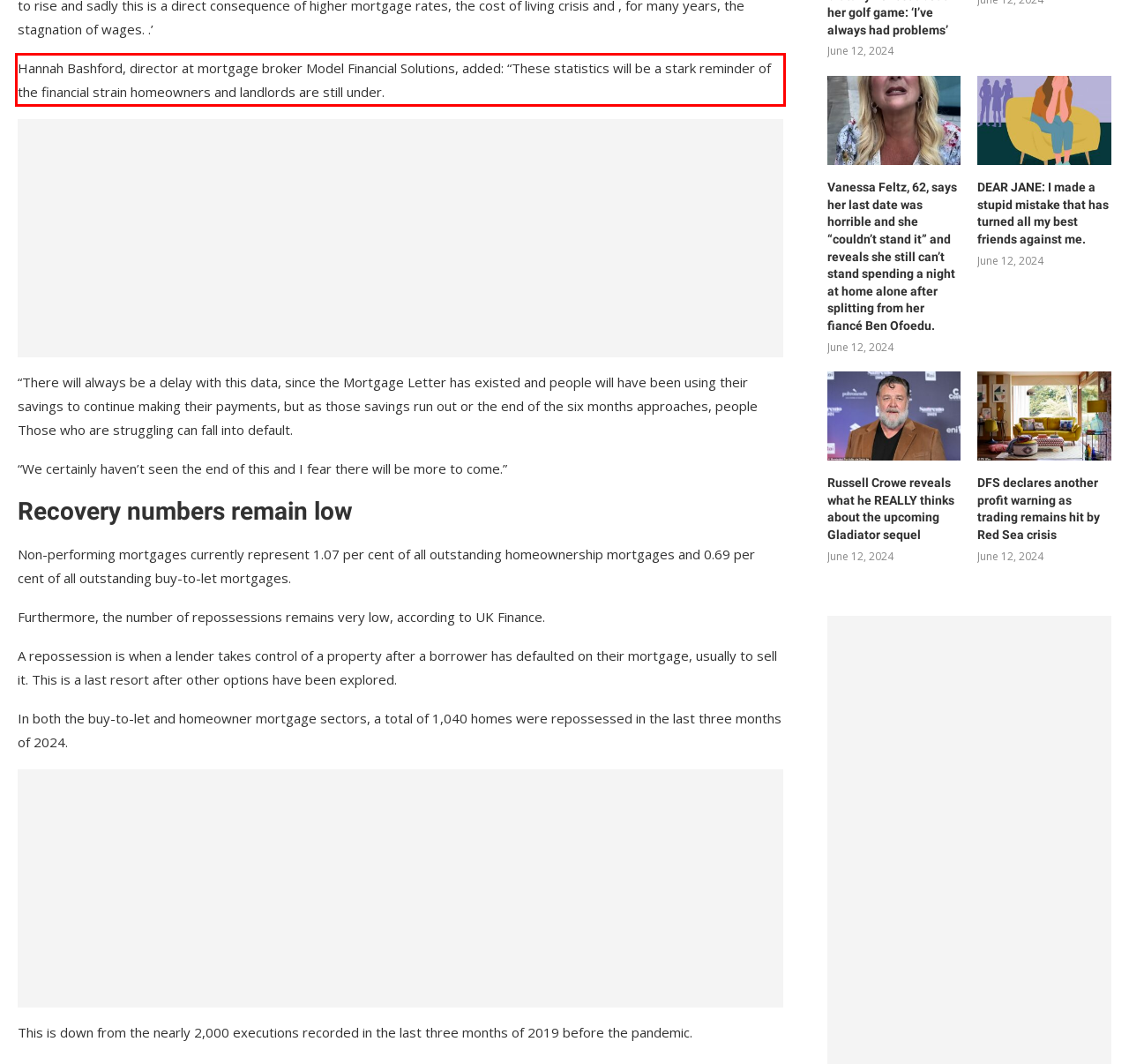Examine the screenshot of the webpage, locate the red bounding box, and perform OCR to extract the text contained within it.

Hannah Bashford, director at mortgage broker Model Financial Solutions, added: “These statistics will be a stark reminder of the financial strain homeowners and landlords are still under.